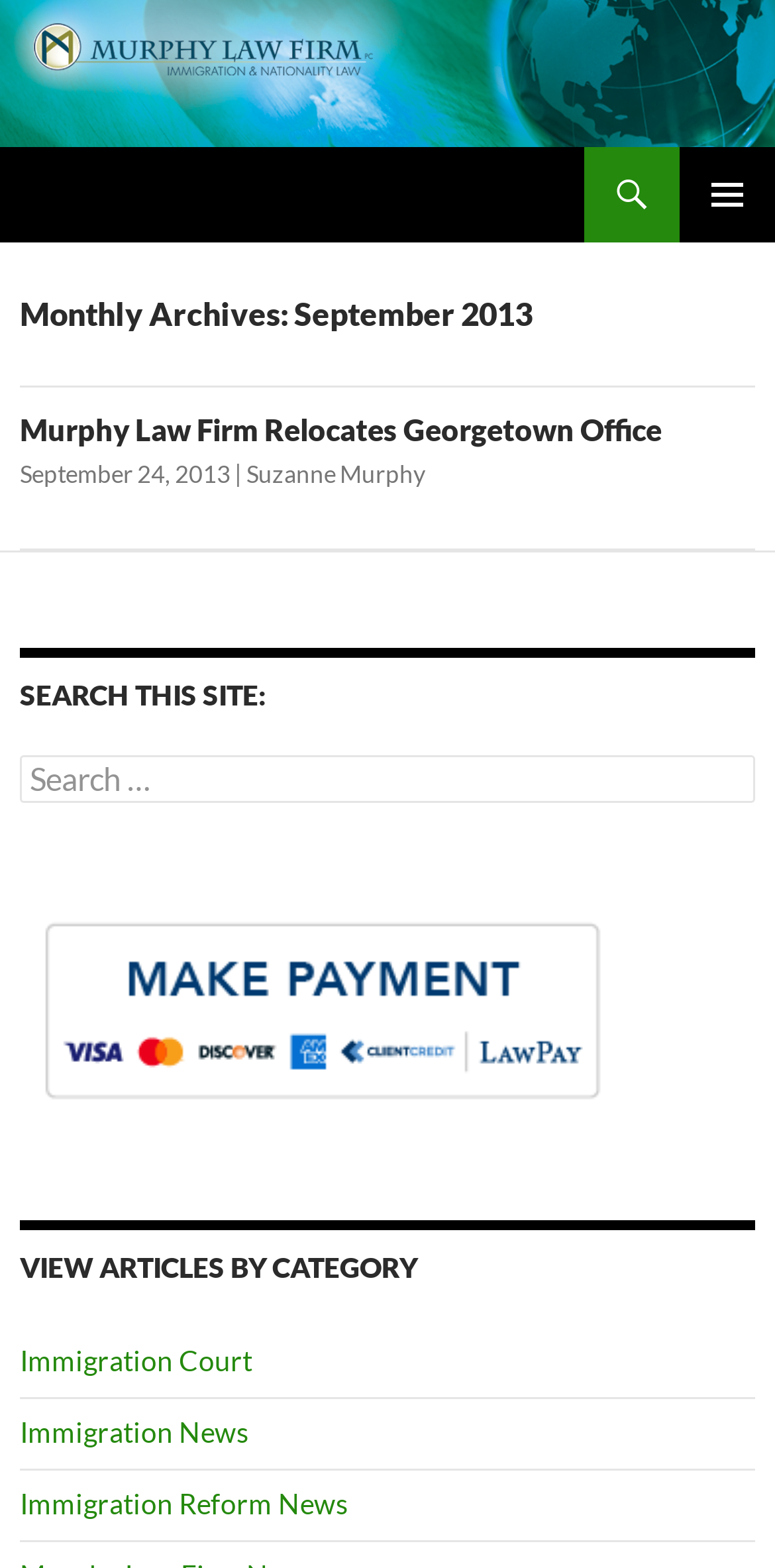Offer a detailed account of what is visible on the webpage.

The webpage appears to be a blog or news website for the Murphy Law Firm, focusing on immigration and nationality law. At the top, there is a logo image and a link to the law firm's name, which is also the title of the webpage. Below the logo, there is a heading with the same title, followed by a link to search the site and a button to access the primary menu.

The main content area is divided into several sections. The first section has a heading that indicates it is an archive of posts from September 2013. Below this heading, there is an article with a title, "Murphy Law Firm Relocates Georgetown Office", which is a link to the full article. The article also has a link to the author, Suzanne Murphy, and a timestamp indicating it was posted on September 24, 2013.

Further down the page, there is a search bar with a label "Search for:" and a search box. Below the search bar, there is a figure with a link to make a monthly payment, accompanied by an image.

The final section of the page has a heading "VIEW ARTICLES BY CATEGORY" and lists several categories, including "Immigration Court", "Immigration News", and "Immigration Reform News", each with a link to view related articles.